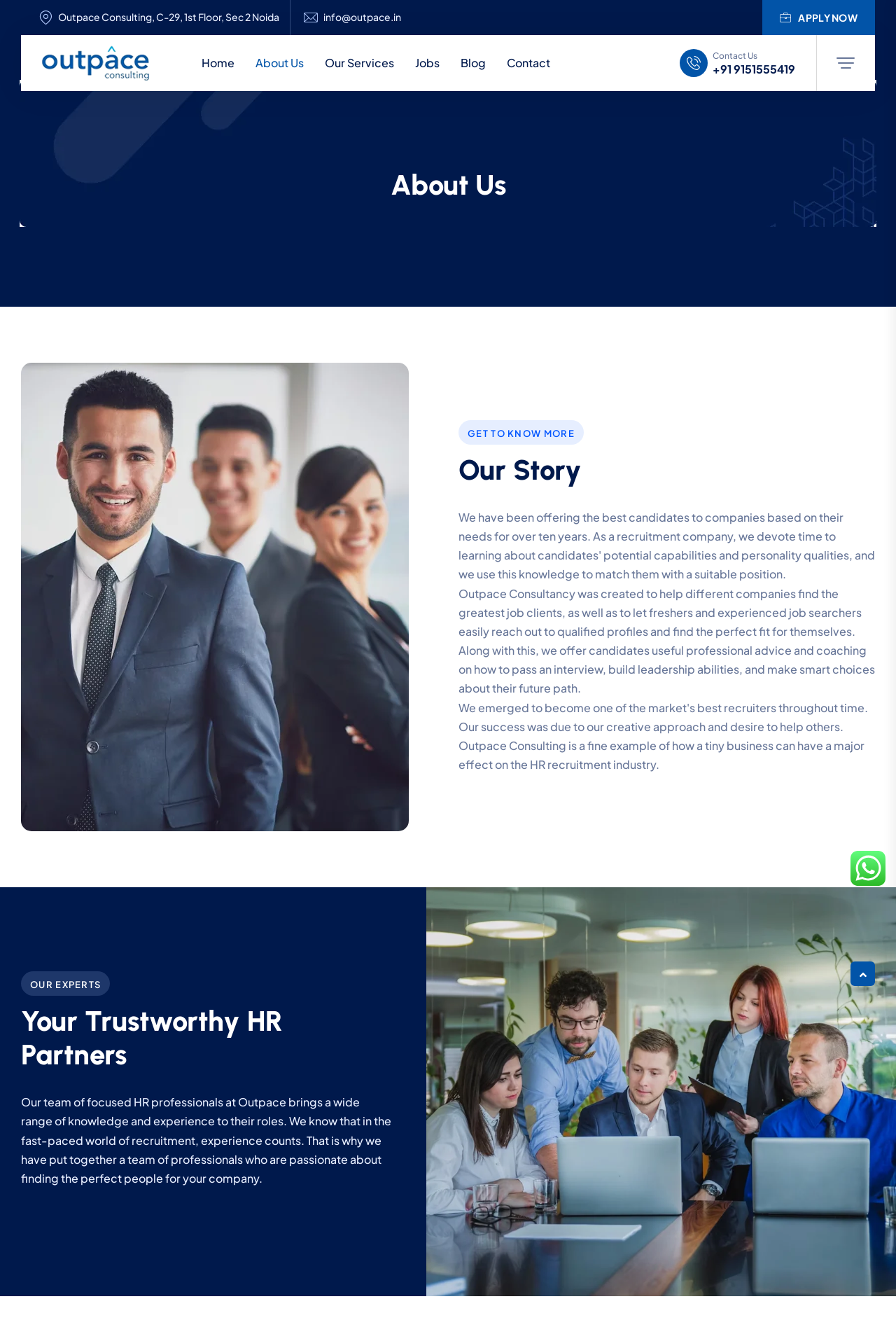How many links are in the navigation menu?
Based on the visual details in the image, please answer the question thoroughly.

I counted the number of link elements in the navigation menu which are 'Home', 'About Us', 'Our Services', 'Jobs', 'Blog', and 'Contact'. There are 6 links in total.